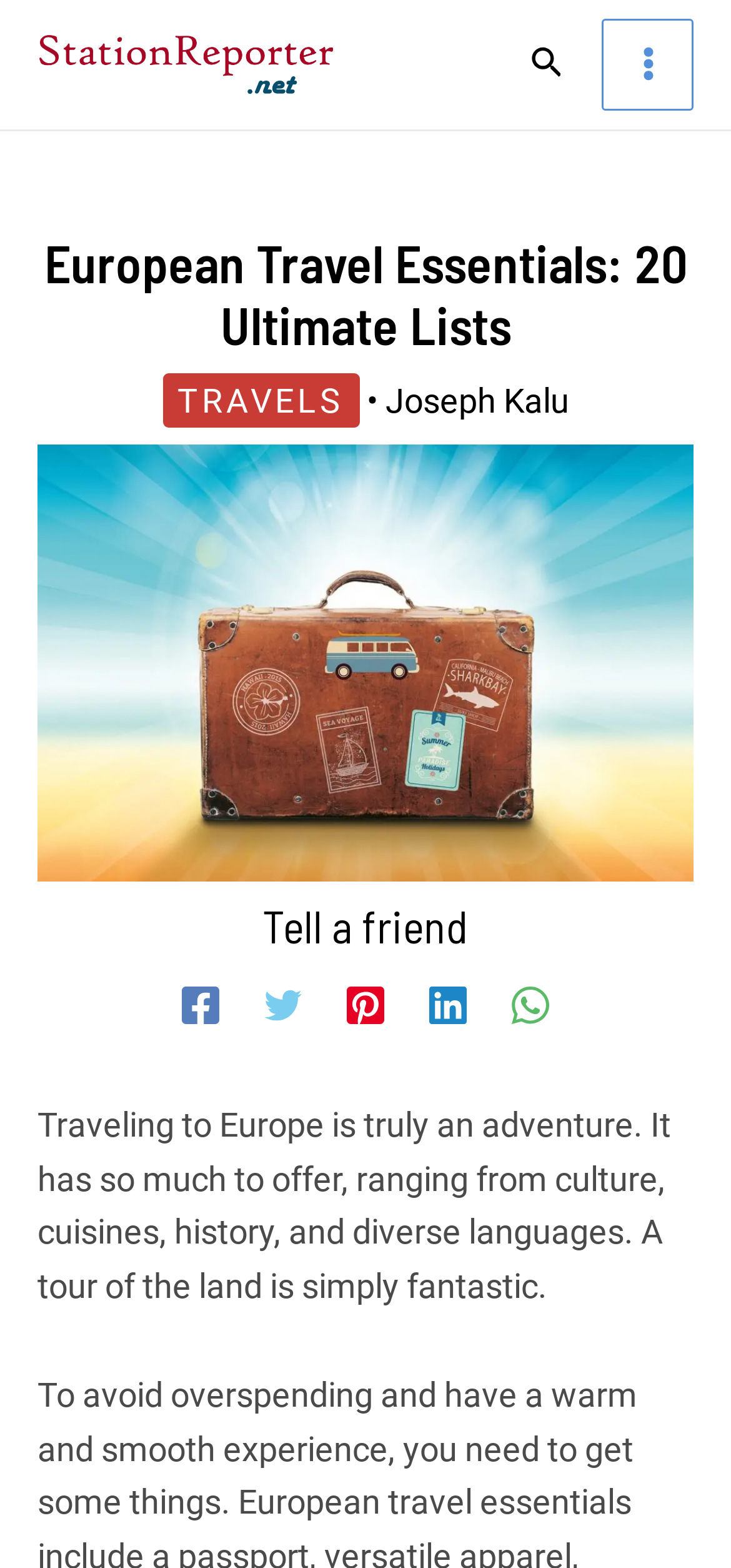Locate the bounding box coordinates of the clickable part needed for the task: "Share on Facebook".

[0.249, 0.627, 0.3, 0.653]